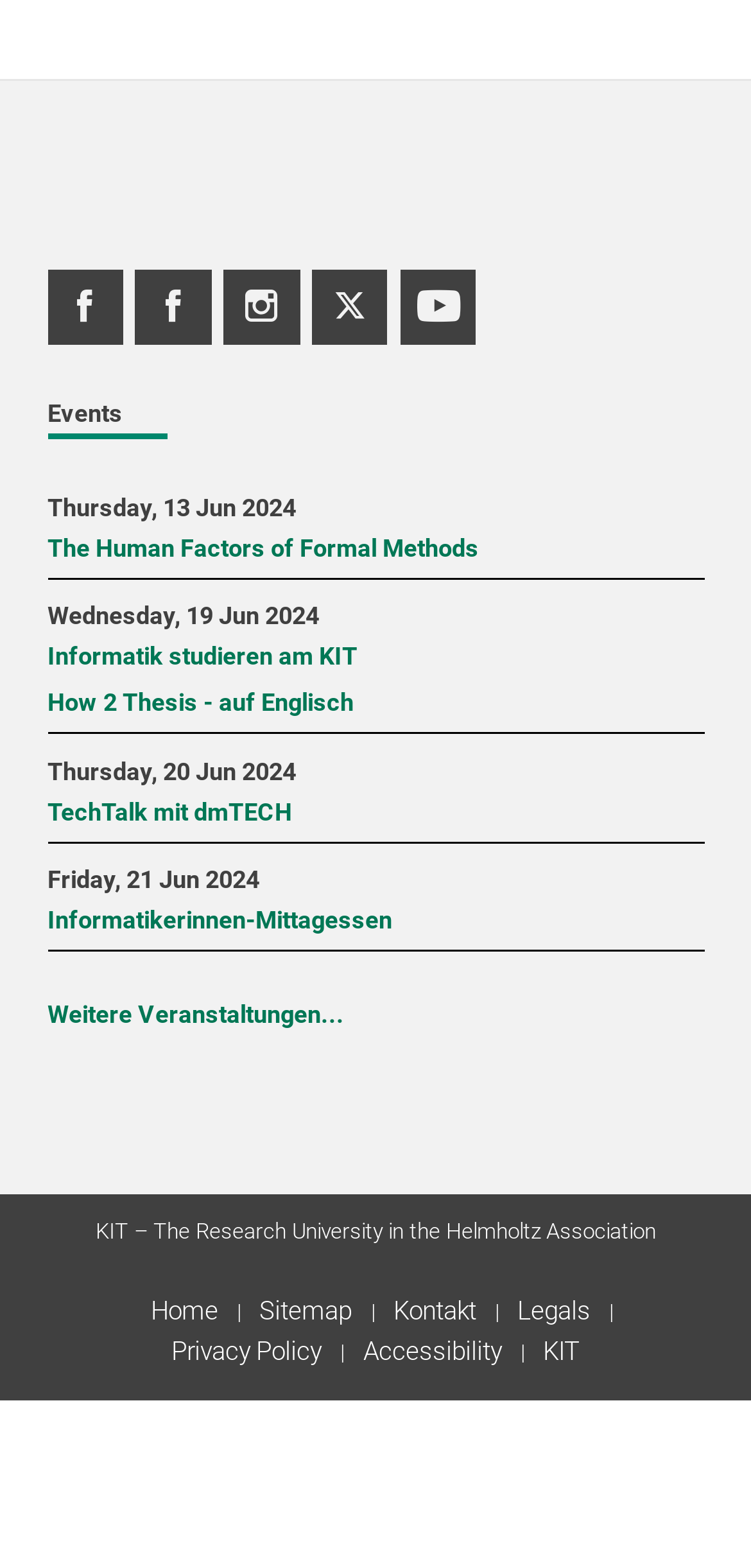Pinpoint the bounding box coordinates of the area that should be clicked to complete the following instruction: "View more events". The coordinates must be given as four float numbers between 0 and 1, i.e., [left, top, right, bottom].

[0.063, 0.638, 0.458, 0.656]